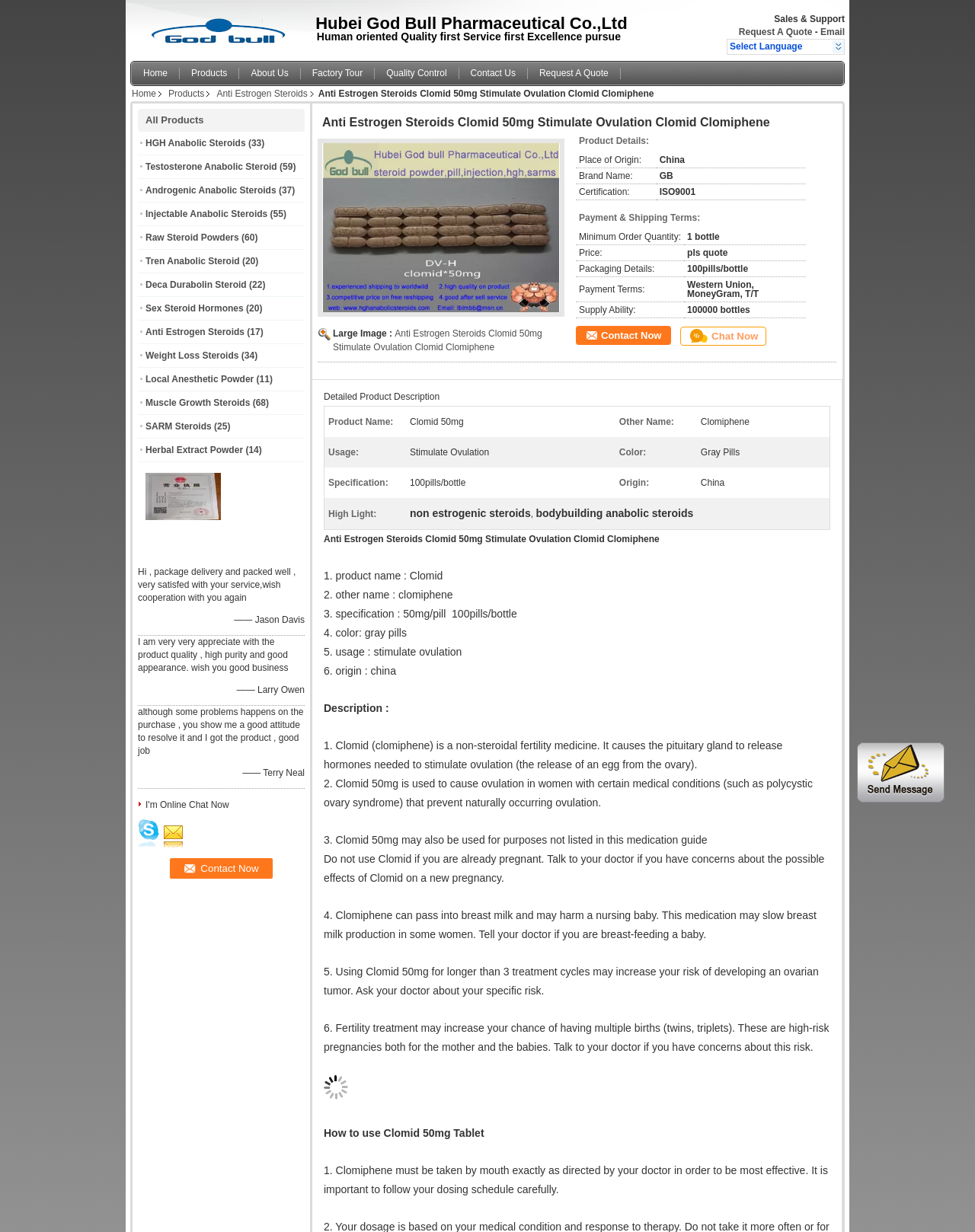How many customer testimonials are displayed on the webpage?
Can you provide a detailed and comprehensive answer to the question?

I counted the number of StaticText elements with customer testimonials, which include quotes from Jason Davis, Larry Owen, and Terry Neal, and found that there are 3 customer testimonials displayed on the webpage.